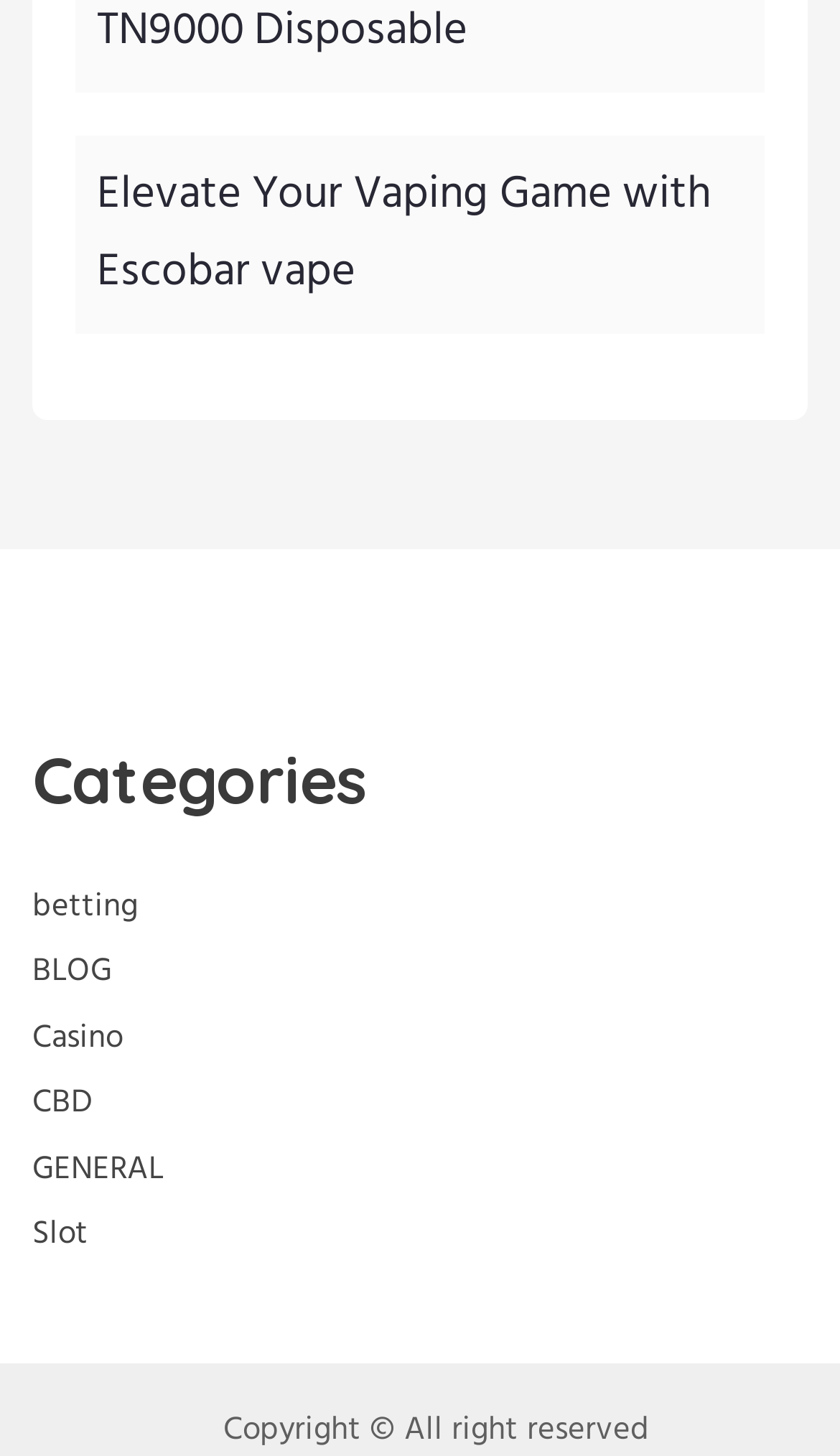What is the purpose of the webpage?
Kindly offer a comprehensive and detailed response to the question.

The question can be answered by analyzing the content of the webpage, which includes a link to 'Elevate Your Vaping Game with Escobar vape' and categories related to vaping, suggesting that the purpose of the webpage is to promote or sell vaping products.